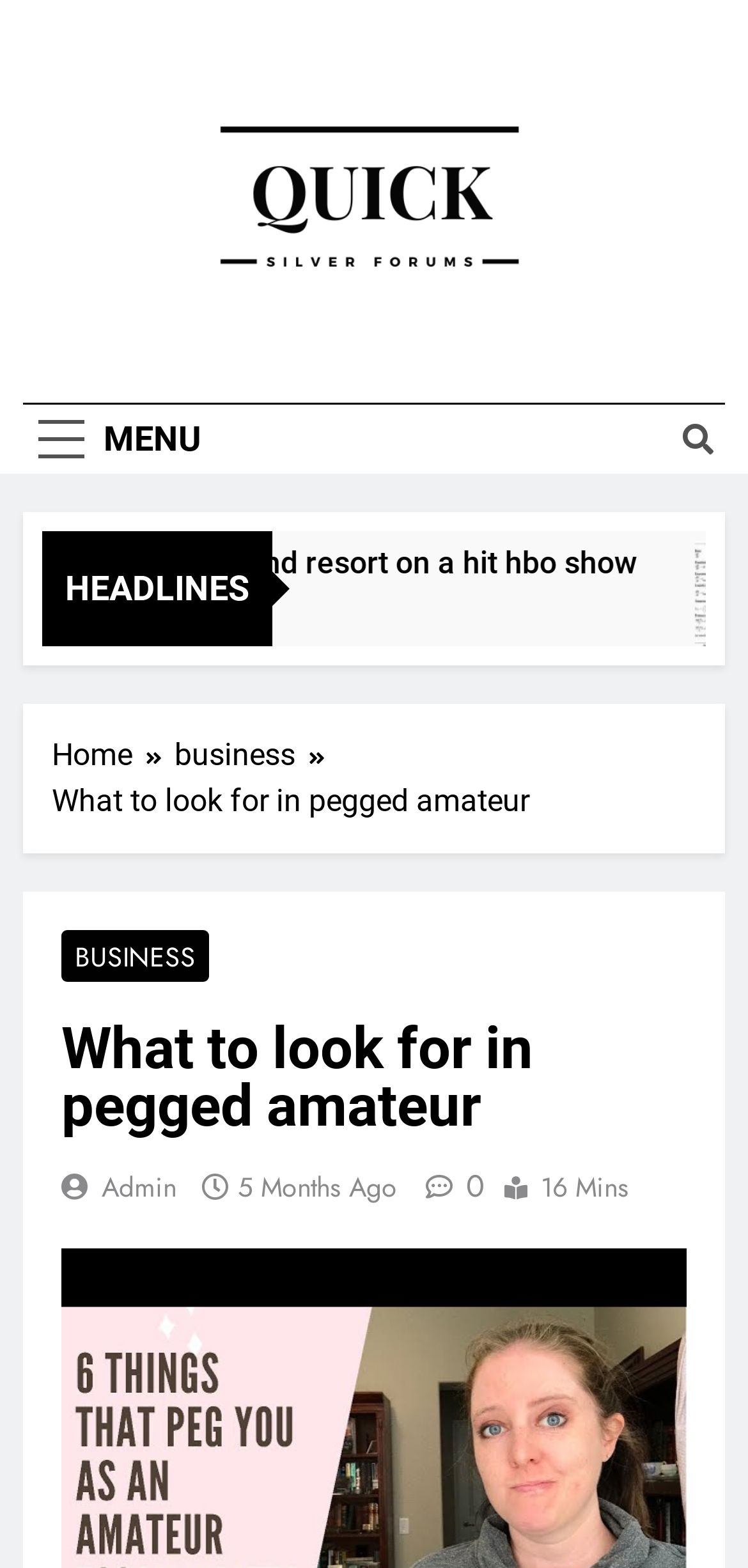Find the bounding box coordinates of the clickable element required to execute the following instruction: "View the Admin profile". Provide the coordinates as four float numbers between 0 and 1, i.e., [left, top, right, bottom].

[0.136, 0.745, 0.236, 0.769]